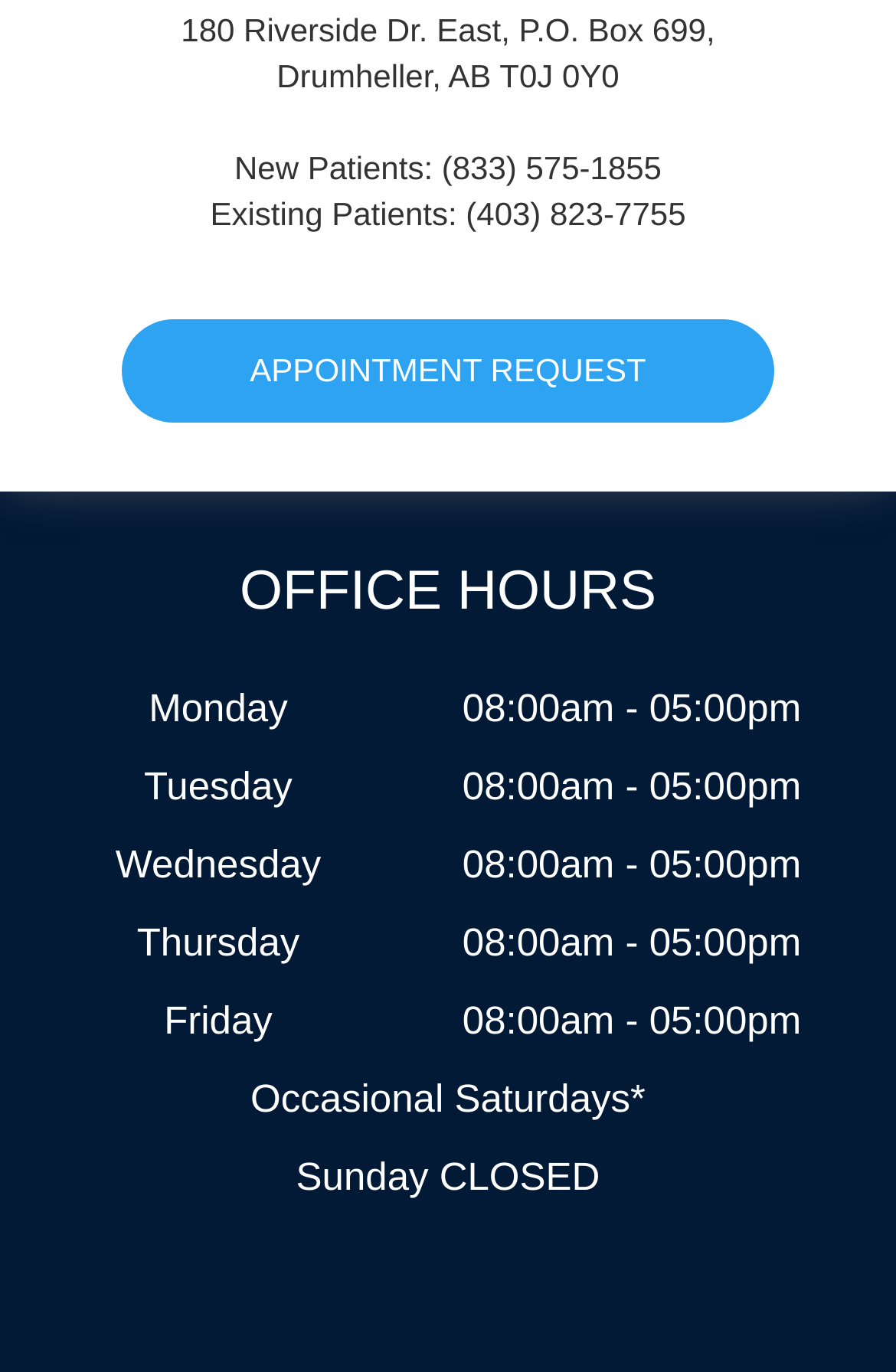Locate the bounding box of the user interface element based on this description: "(833) 575-1855".

[0.493, 0.108, 0.738, 0.135]